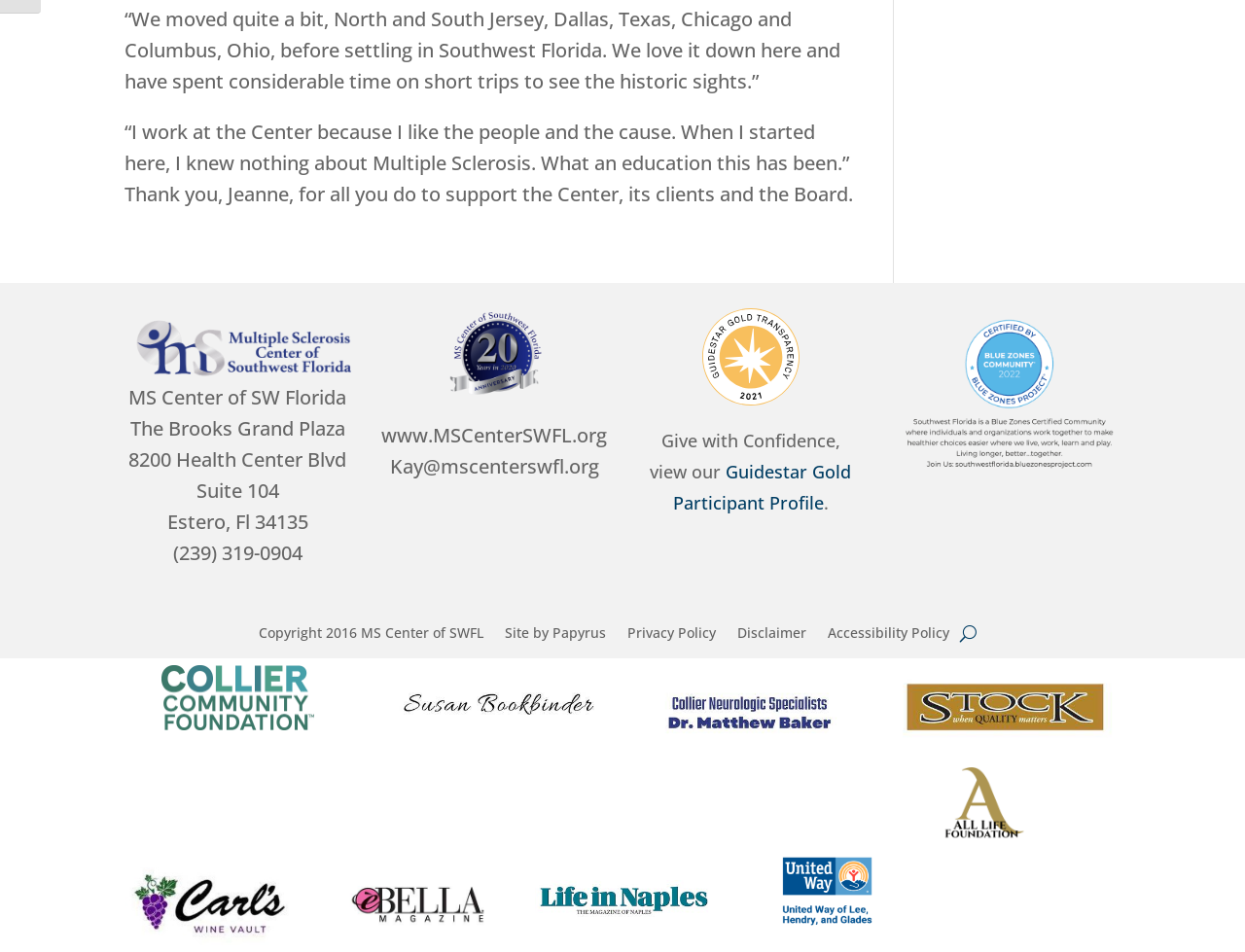Provide the bounding box for the UI element matching this description: "Site by Papyrus".

[0.405, 0.65, 0.486, 0.672]